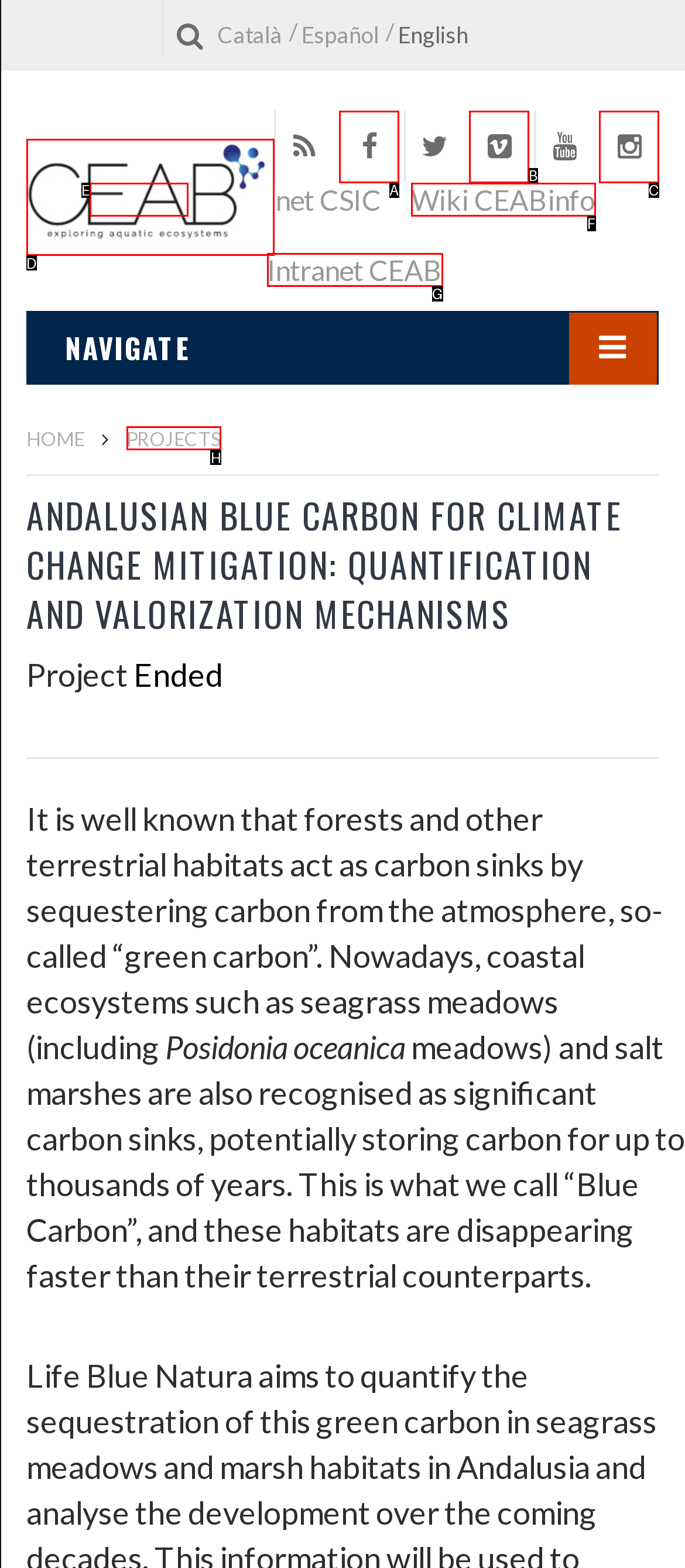Choose the HTML element to click for this instruction: Read about PROJECTS Answer with the letter of the correct choice from the given options.

H